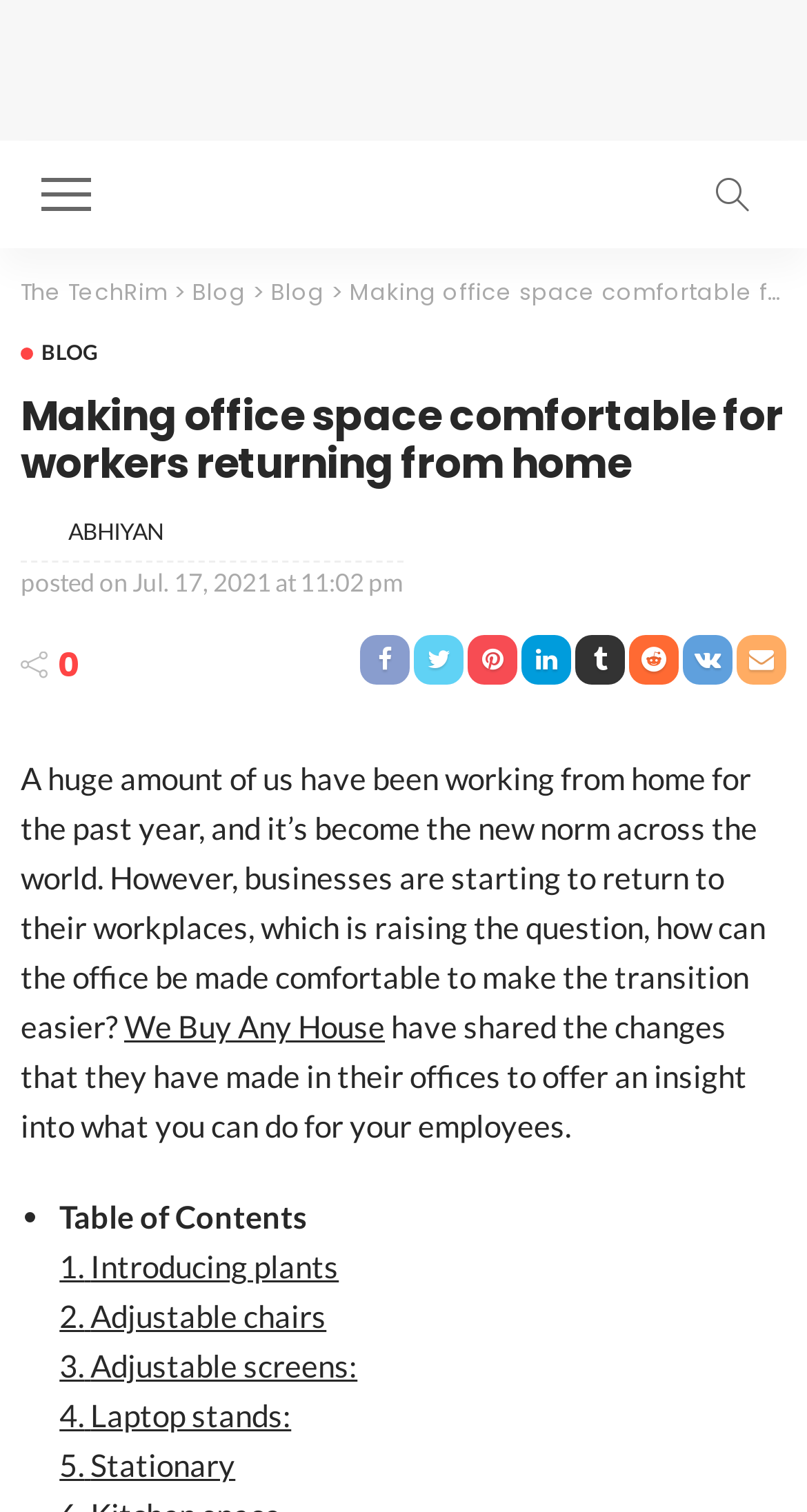Pinpoint the bounding box coordinates of the element you need to click to execute the following instruction: "Read the blog post". The bounding box should be represented by four float numbers between 0 and 1, in the format [left, top, right, bottom].

[0.026, 0.26, 0.974, 0.323]